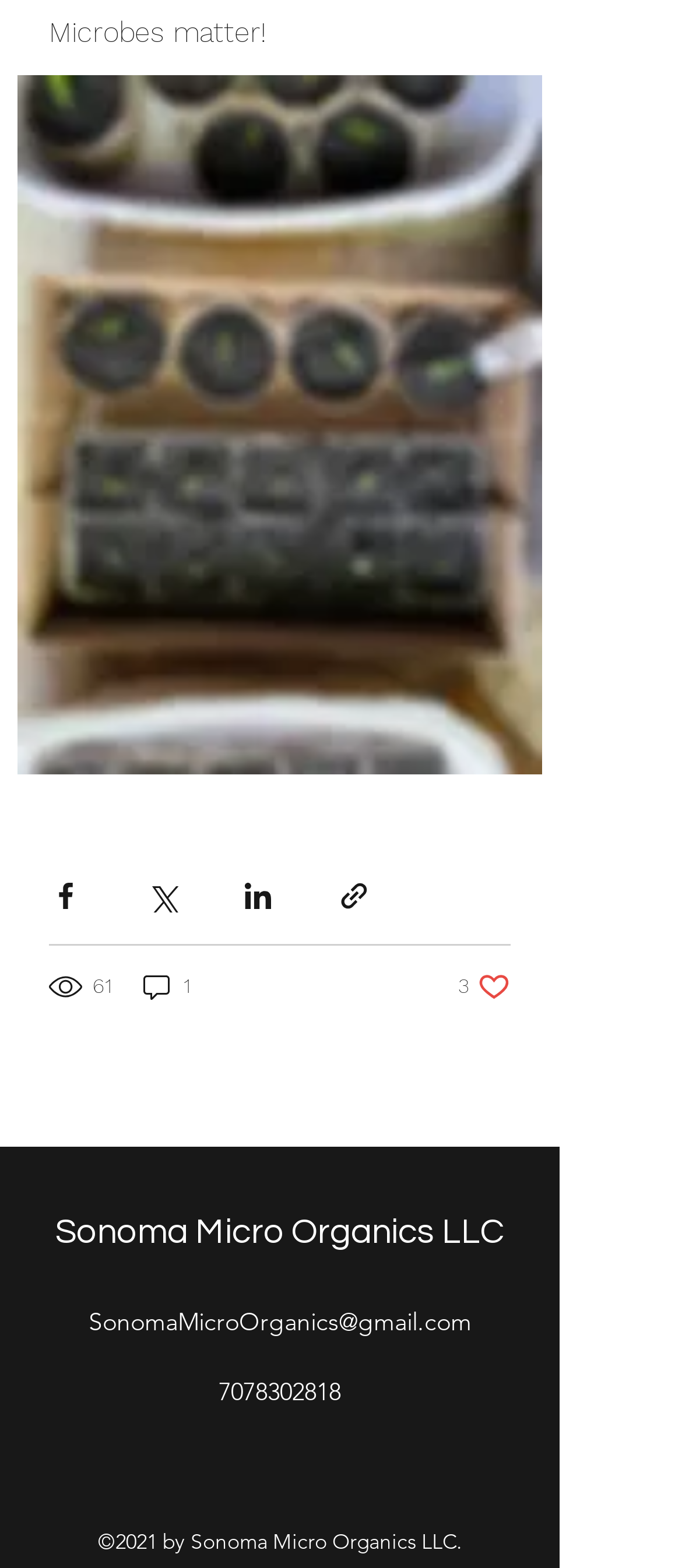Please identify the bounding box coordinates of the area that needs to be clicked to fulfill the following instruction: "Browse cleaning tips."

None